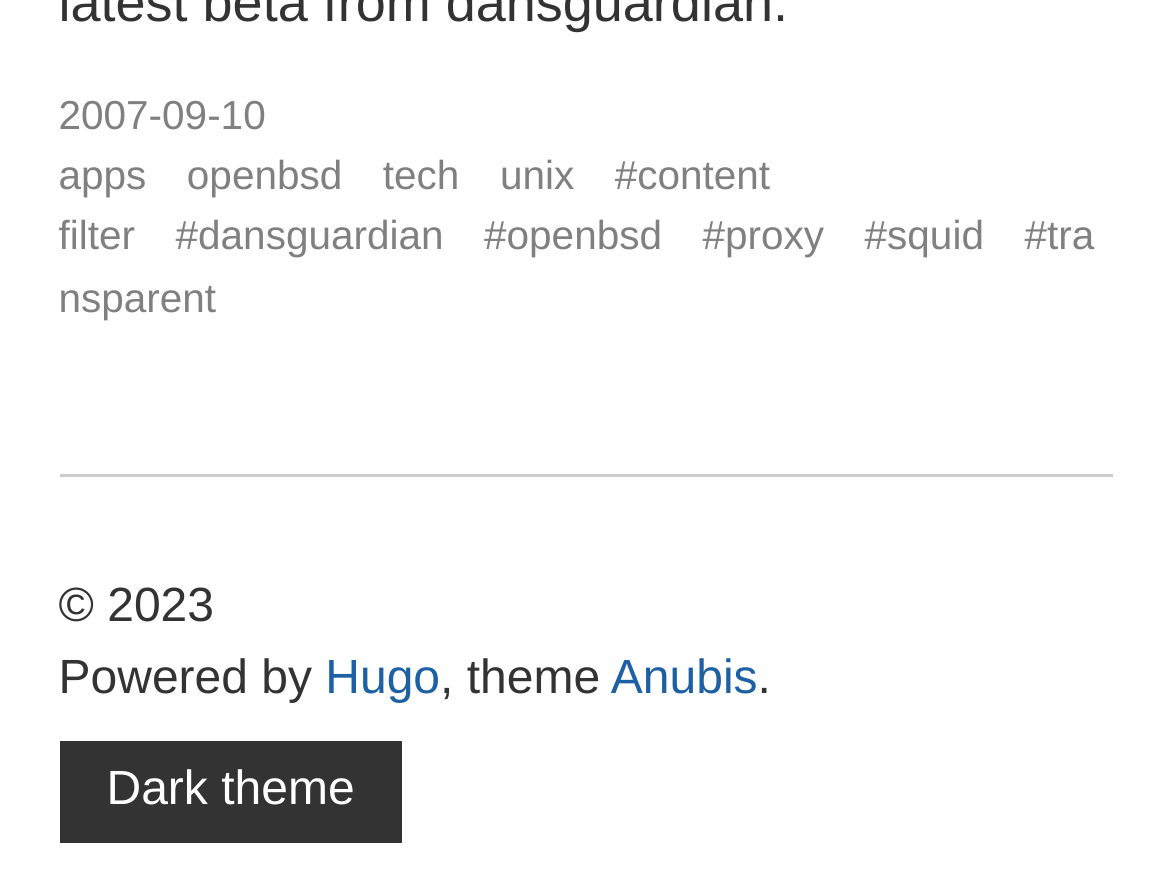Highlight the bounding box coordinates of the element you need to click to perform the following instruction: "Click on the '2007-09-10' link."

[0.05, 0.104, 0.227, 0.158]